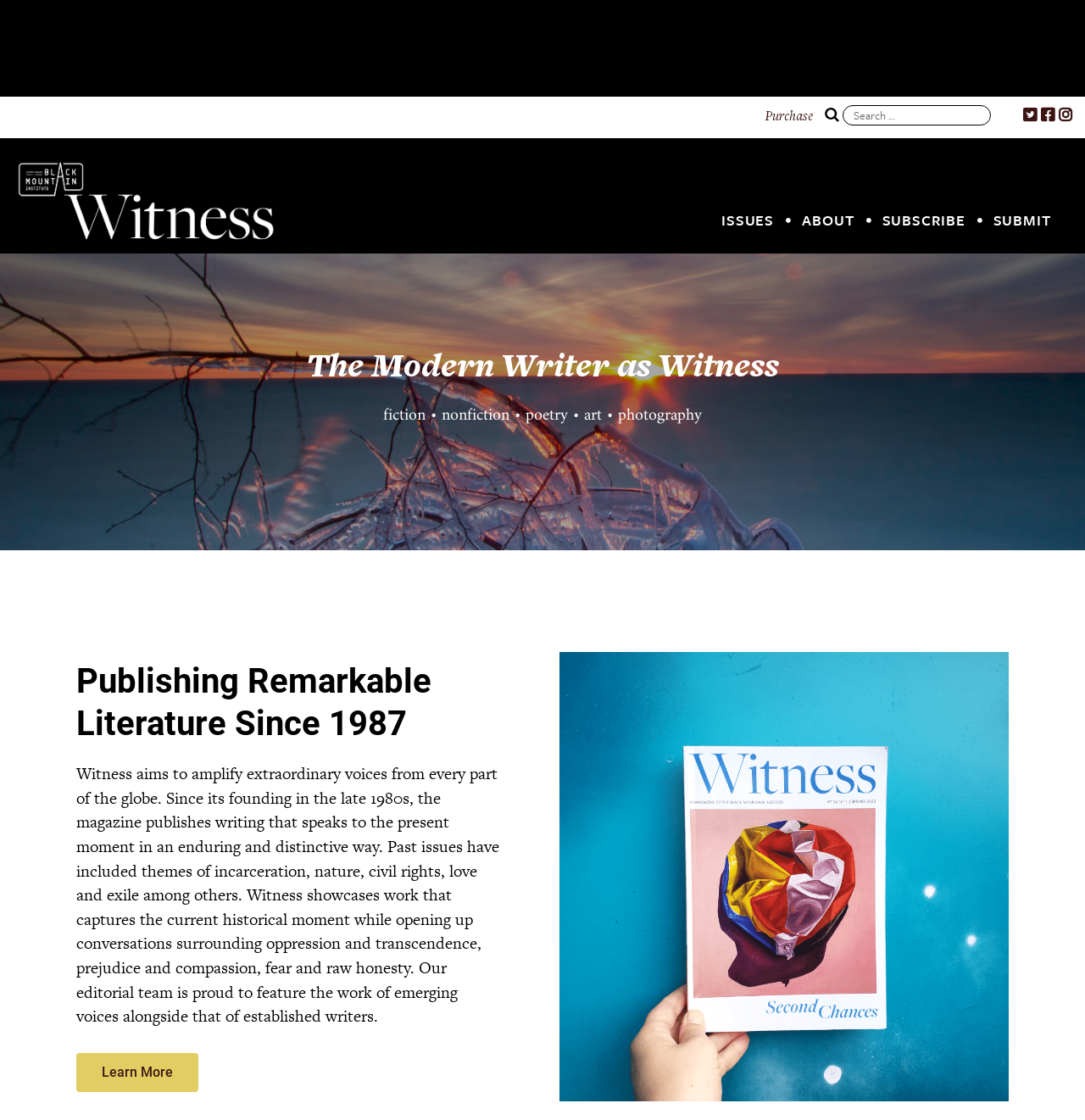Locate the bounding box coordinates of the clickable area needed to fulfill the instruction: "View issues".

[0.658, 0.176, 0.73, 0.218]